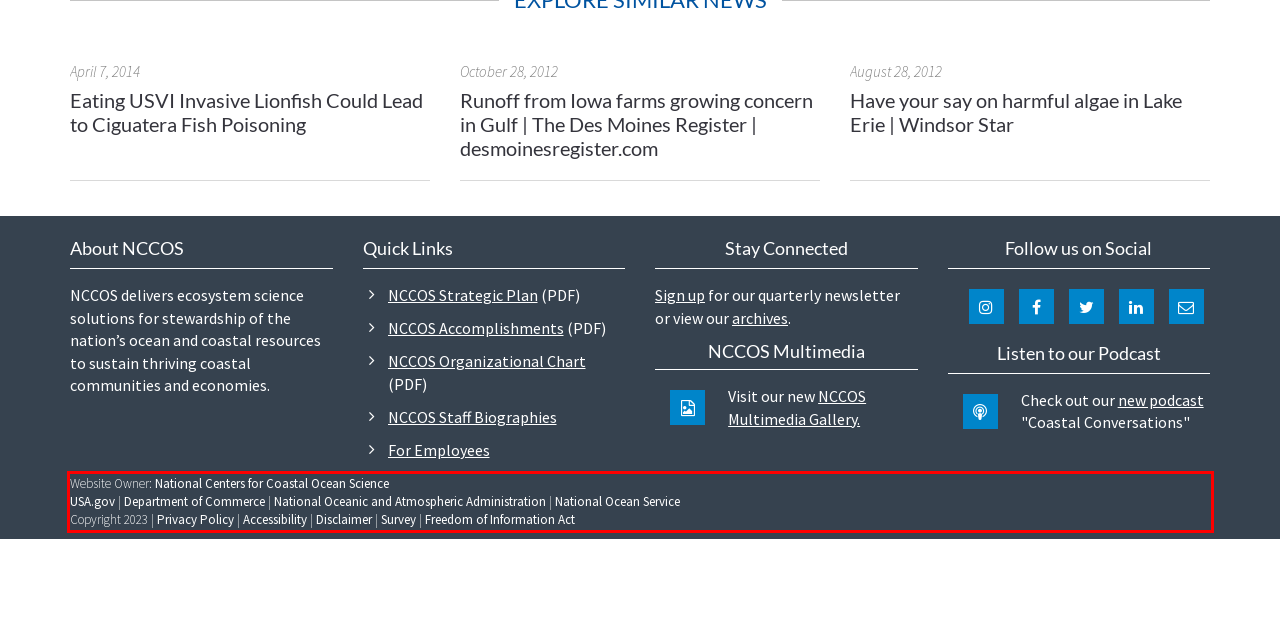View the screenshot of the webpage and identify the UI element surrounded by a red bounding box. Extract the text contained within this red bounding box.

Website Owner: National Centers for Coastal Ocean Science USA.gov | Department of Commerce | National Oceanic and Atmospheric Administration | National Ocean Service Copyright 2023 | Privacy Policy | Accessibility | Disclaimer | Survey | Freedom of Information Act